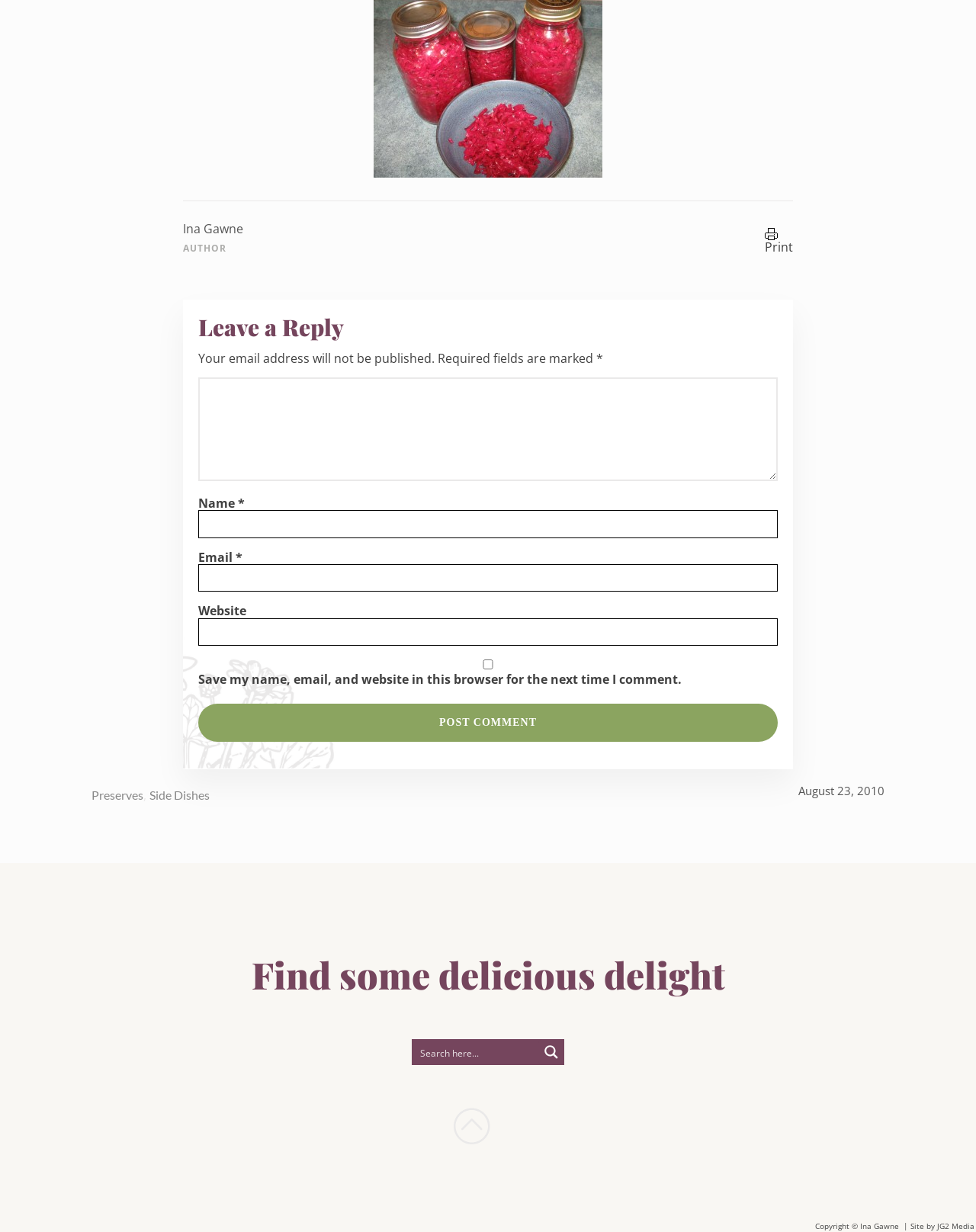Refer to the screenshot and answer the following question in detail:
What is the author's name?

The author's name is mentioned at the top of the webpage, where it says 'Ina Gawne' in a static text element.